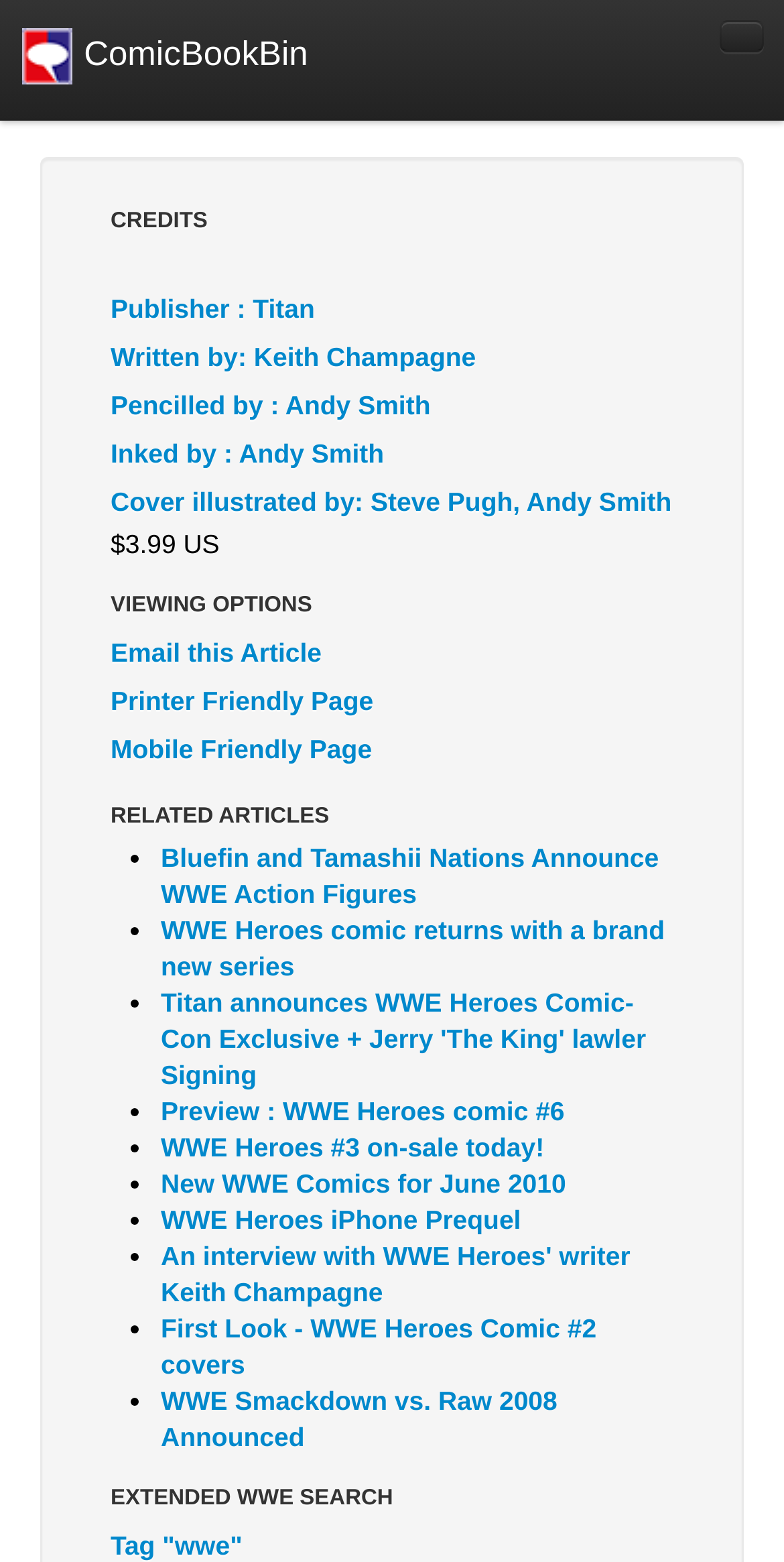Please identify the bounding box coordinates of the clickable area that will fulfill the following instruction: "Email this article". The coordinates should be in the format of four float numbers between 0 and 1, i.e., [left, top, right, bottom].

[0.103, 0.403, 0.897, 0.434]